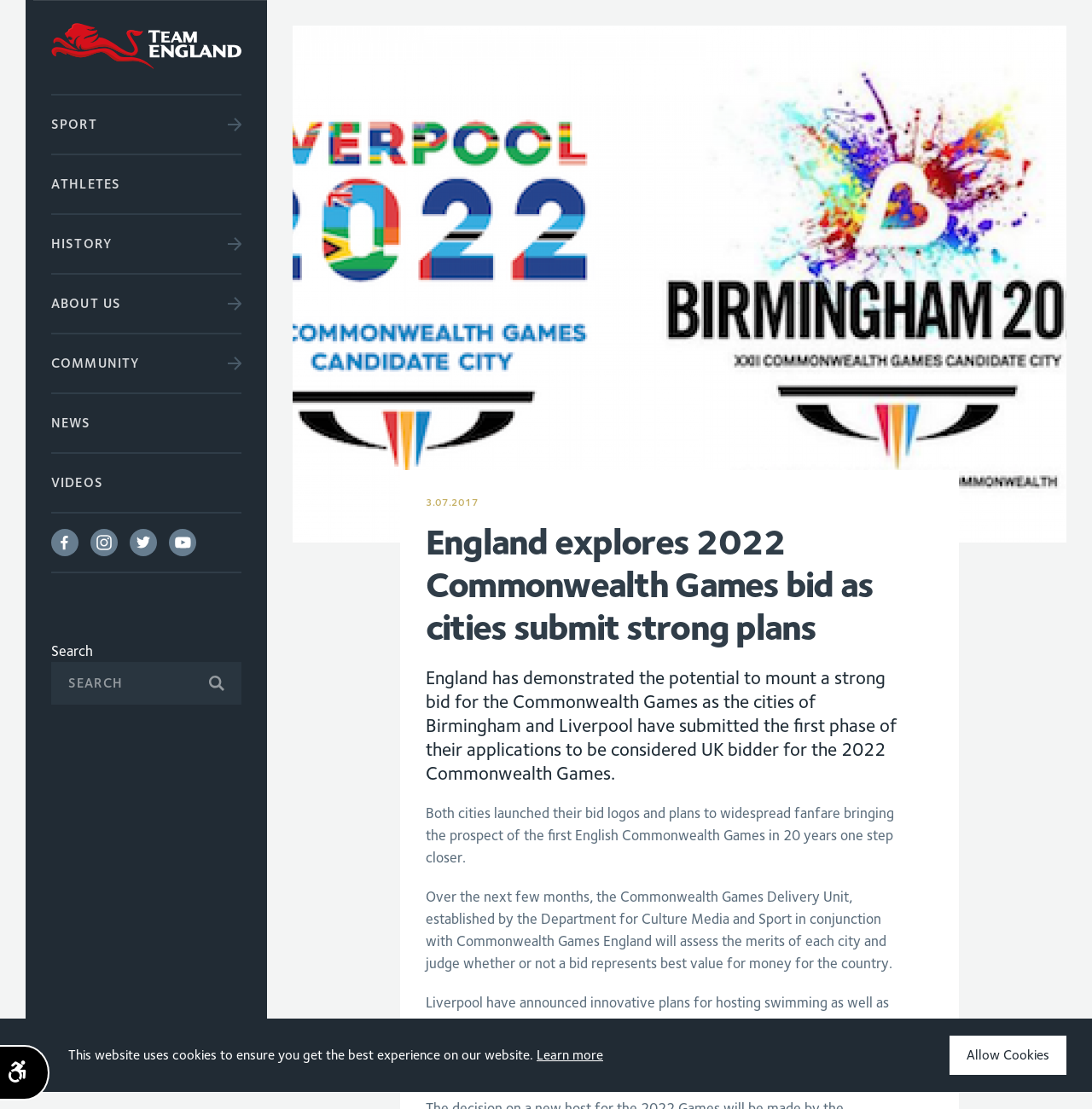Find the bounding box coordinates of the clickable element required to execute the following instruction: "Subscribe to the newsletter". Provide the coordinates as four float numbers between 0 and 1, i.e., [left, top, right, bottom].

[0.166, 0.597, 0.205, 0.635]